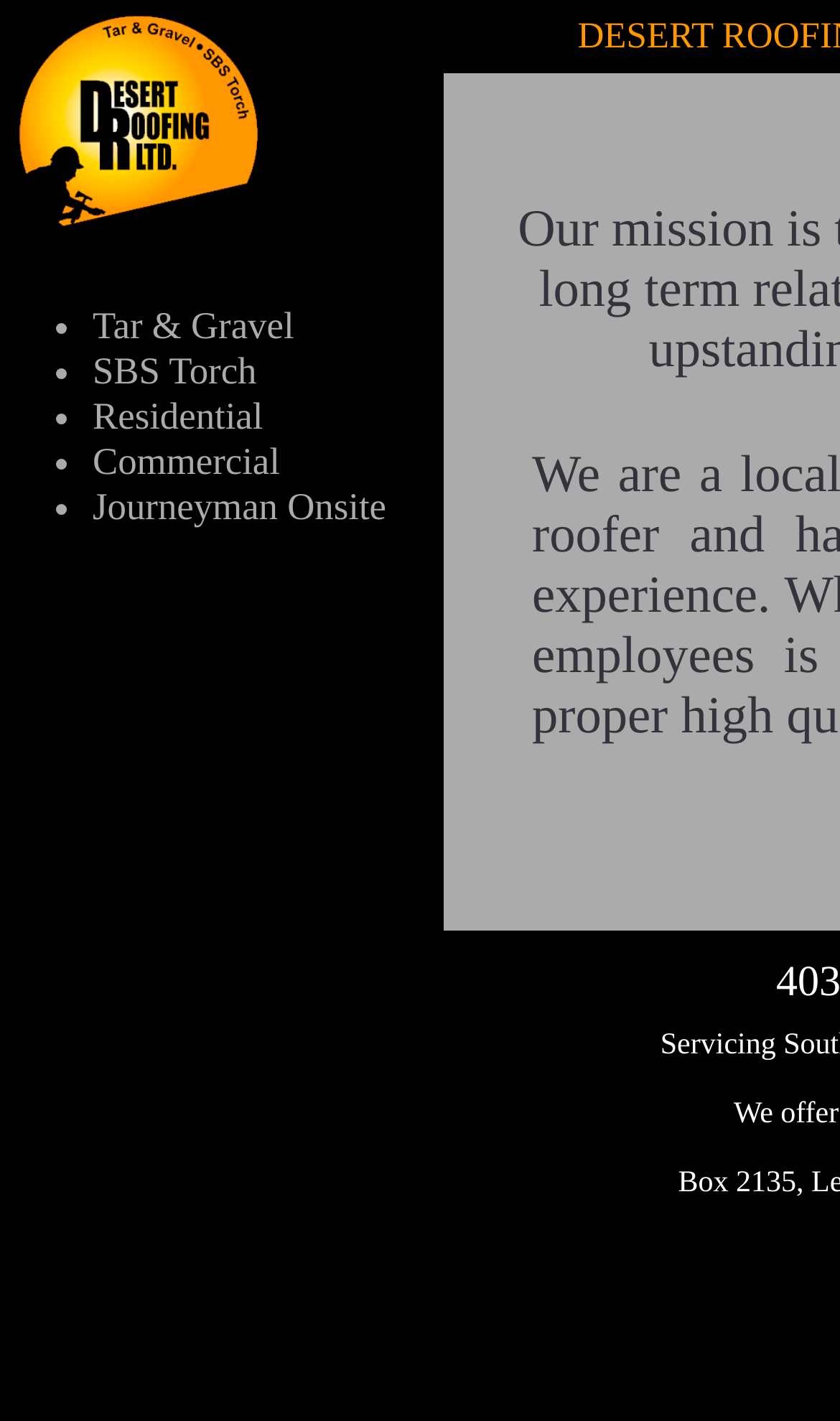Answer the question below with a single word or a brief phrase: 
What types of roofing services are offered?

Tar, Gravel, SBS, Torch